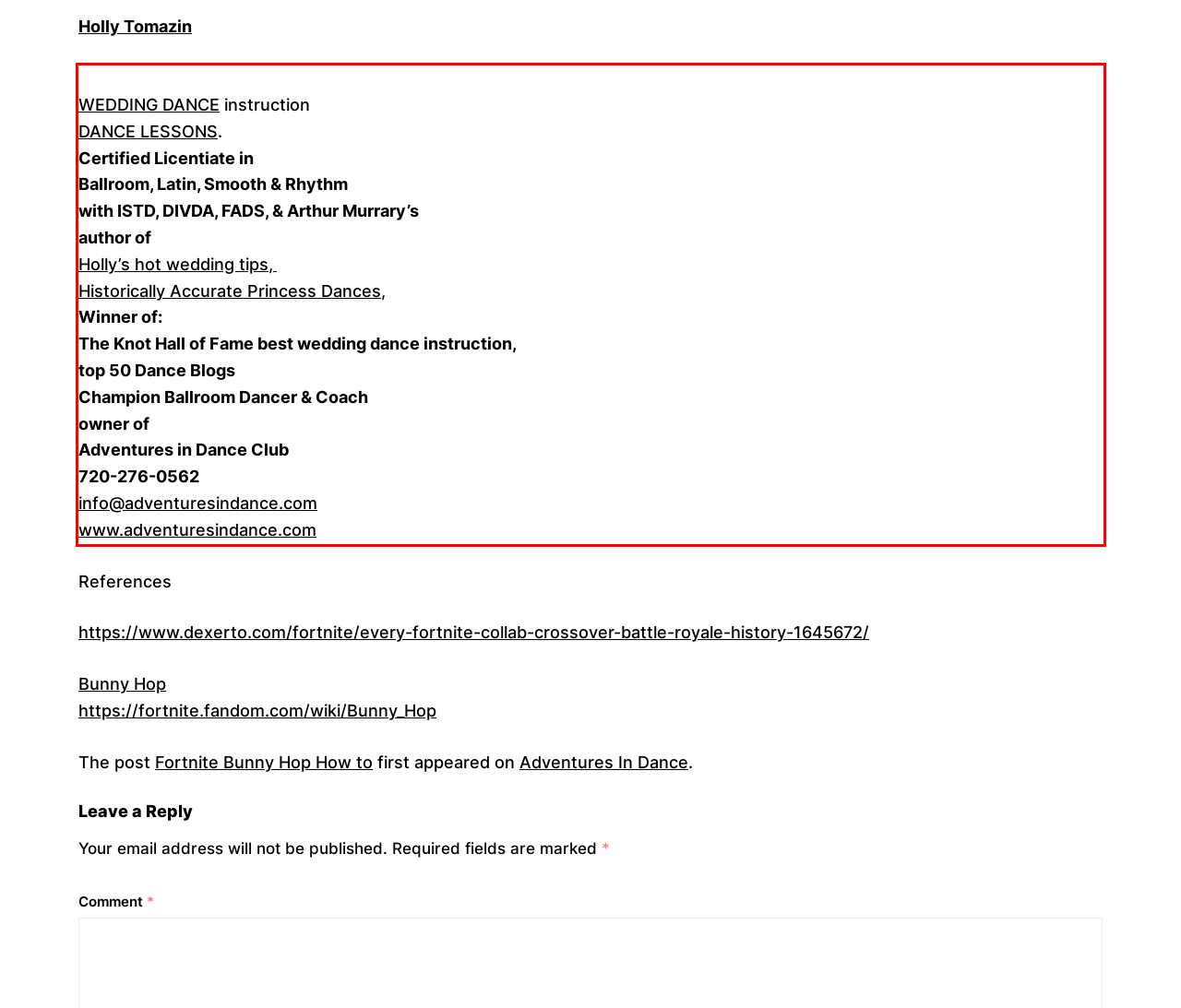Perform OCR on the text inside the red-bordered box in the provided screenshot and output the content.

WEDDING DANCE instruction DANCE LESSONS. Certified Licentiate in Ballroom, Latin, Smooth & Rhythm with ISTD, DIVDA, FADS, & Arthur Murrary’s author of Holly’s hot wedding tips, Historically Accurate Princess Dances, Winner of: The Knot Hall of Fame best wedding dance instruction, top 50 Dance Blogs Champion Ballroom Dancer & Coach owner of Adventures in Dance Club 720-276-0562 info@adventuresindance.com www.adventuresindance.com